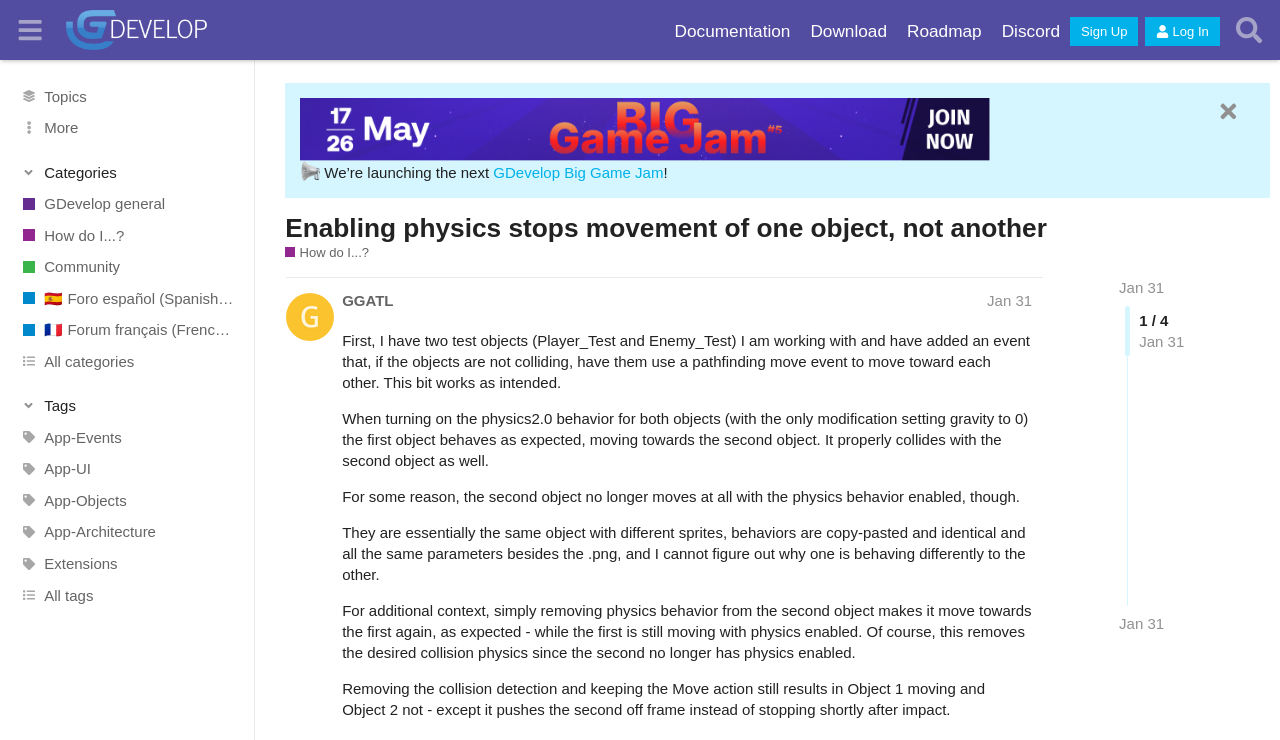Provide an in-depth caption for the contents of the webpage.

This webpage is a forum discussion page on the GDevelop Forum. At the top, there is a header section with a button to toggle the sidebar, a link to the GDevelop Forum, and several other links to different sections of the forum, including Documentation, Download, Roadmap, and Discord. There are also buttons to Sign Up and Log In.

Below the header, there is a navigation section with links to various categories, including GDevelop general, How do I...?, Community, and others. There are also buttons to toggle the display of categories and tags.

The main content of the page is a discussion thread titled "Enabling physics stops movement of one object, not another - How do I...?". The thread has a heading with the title, followed by a link to the thread and a description of the thread's topic. Below the heading, there is a post from a user, GGATL, who is asking for help with an issue they are experiencing with physics in GDevelop. The post includes several paragraphs of text describing the issue and the user's attempts to troubleshoot it.

To the right of the post, there is a section with information about the thread, including the date and time it was posted, the number of replies, and a link to the next page of replies. There is also an image of a loudspeaker and a link to the GDevelop Big Game Jam.

Throughout the page, there are several images, including icons for the different categories and tags, as well as an image of the GDevelop Forum logo.